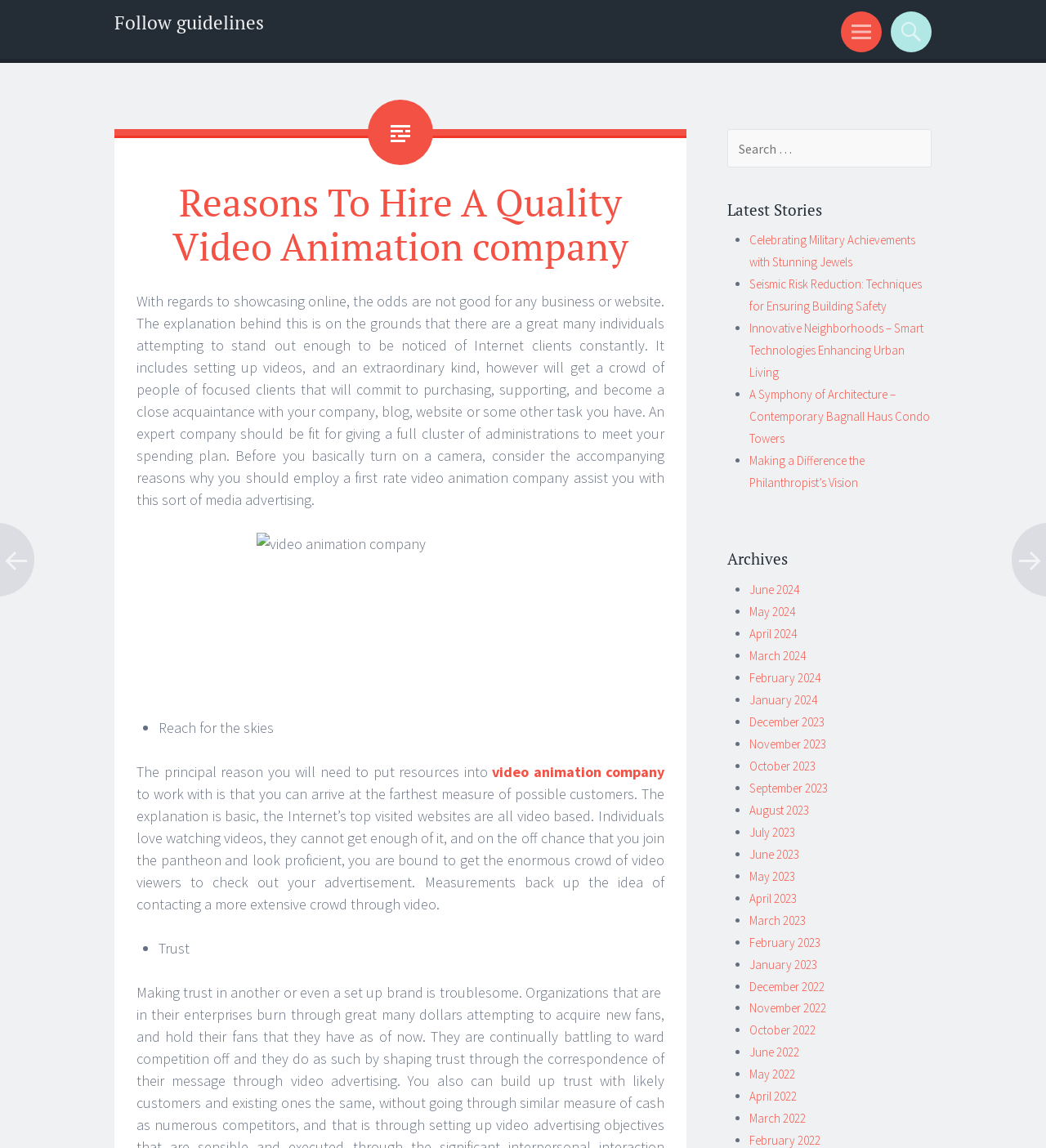How many list markers are there in the 'Latest Stories' section?
Please use the visual content to give a single word or phrase answer.

5